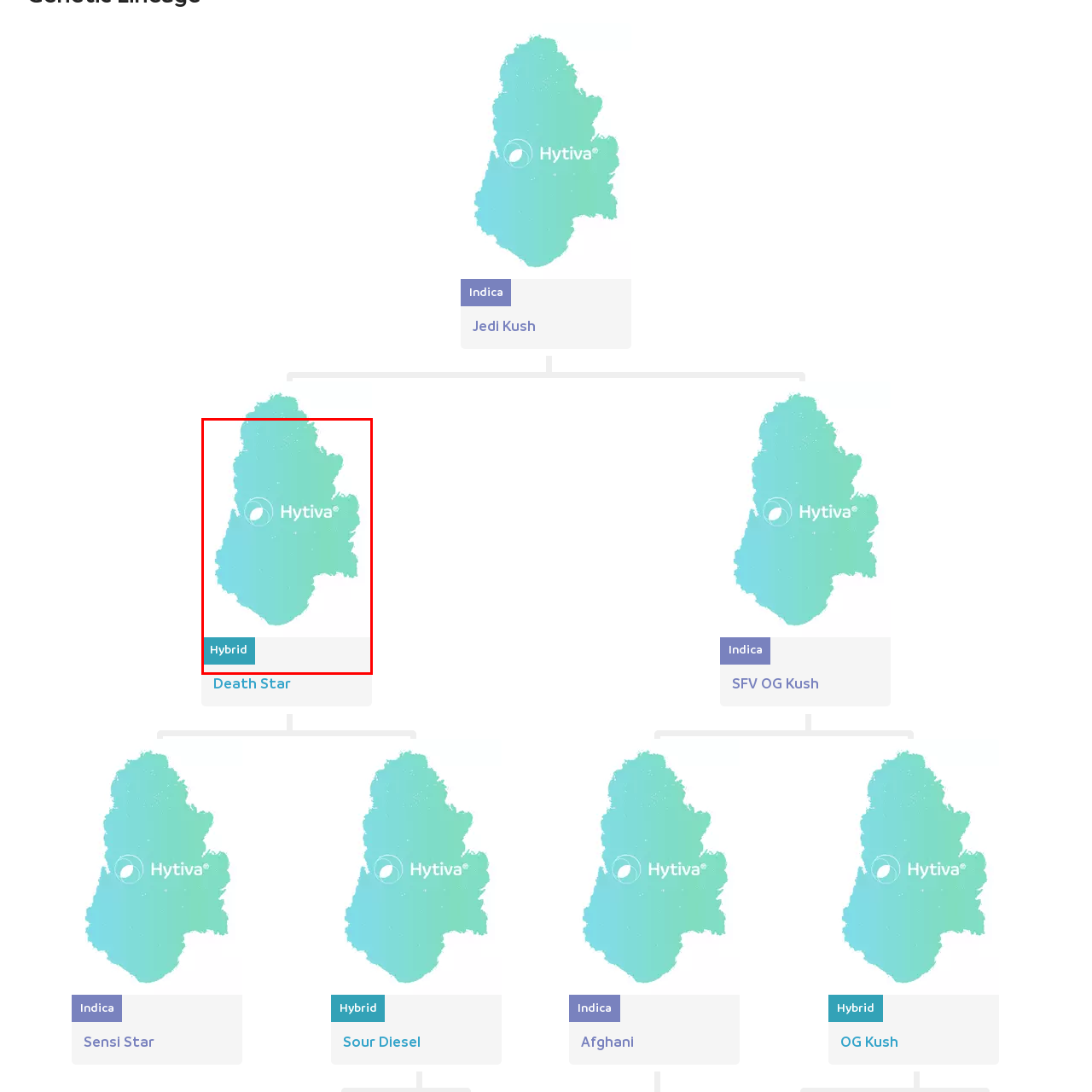Construct a detailed caption for the image enclosed in the red box.

The image features a stylized representation of a cannabis strain label with a soft gradient transitioning from teal to light green. Prominently displayed in the center is the Hytiva logo, which signifies the brand associated with cannabis products. Below the logo, the word "Hybrid" is highlighted in a bold blue box, indicating the type of cannabis strain being referred to. This visually appealing design effectively communicates both the brand identity and the specific classification of the strain, appealing to cannabis enthusiasts seeking information on hybrid varieties.